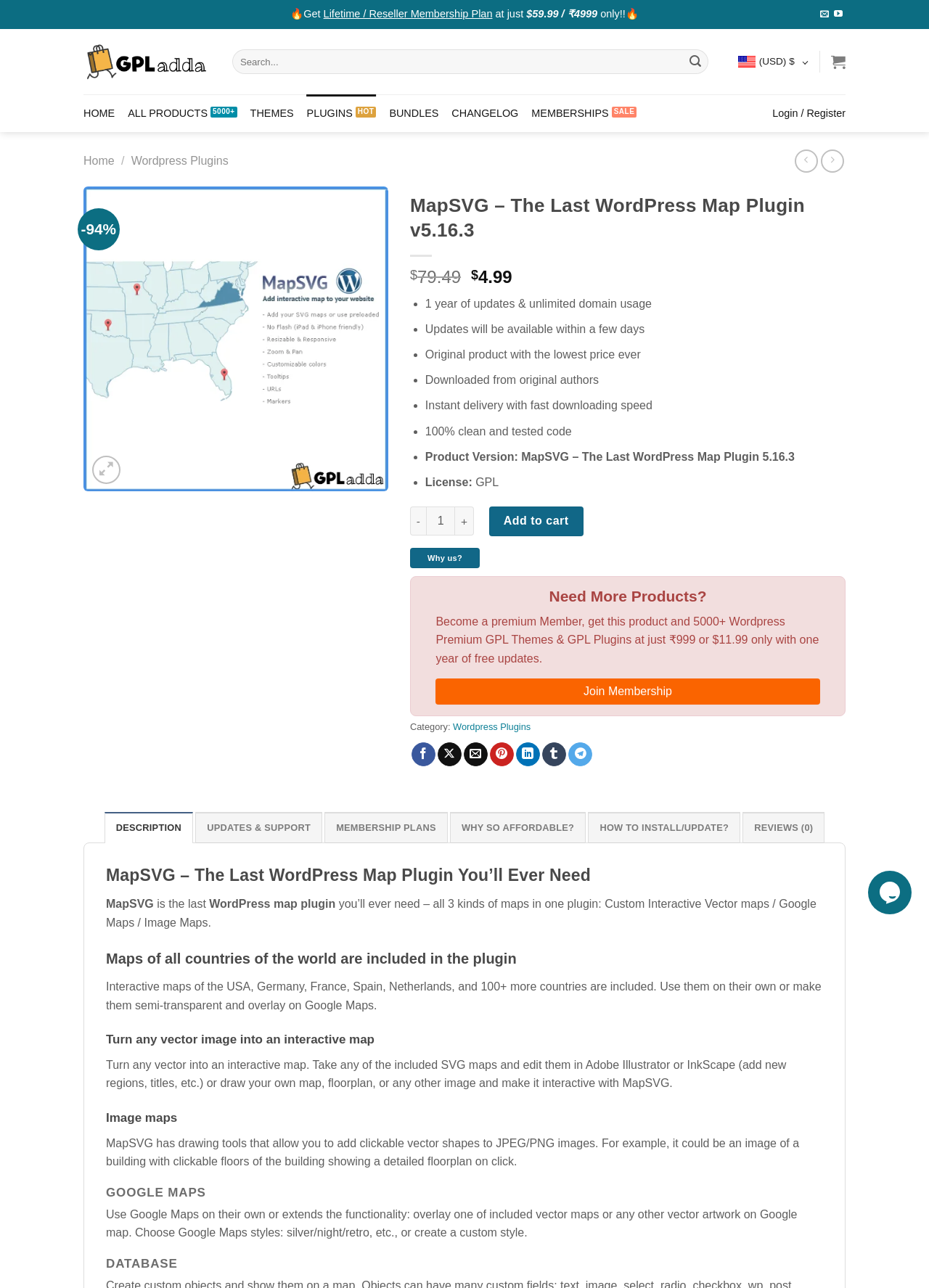Find the bounding box coordinates of the element's region that should be clicked in order to follow the given instruction: "Join Membership". The coordinates should consist of four float numbers between 0 and 1, i.e., [left, top, right, bottom].

[0.469, 0.527, 0.882, 0.547]